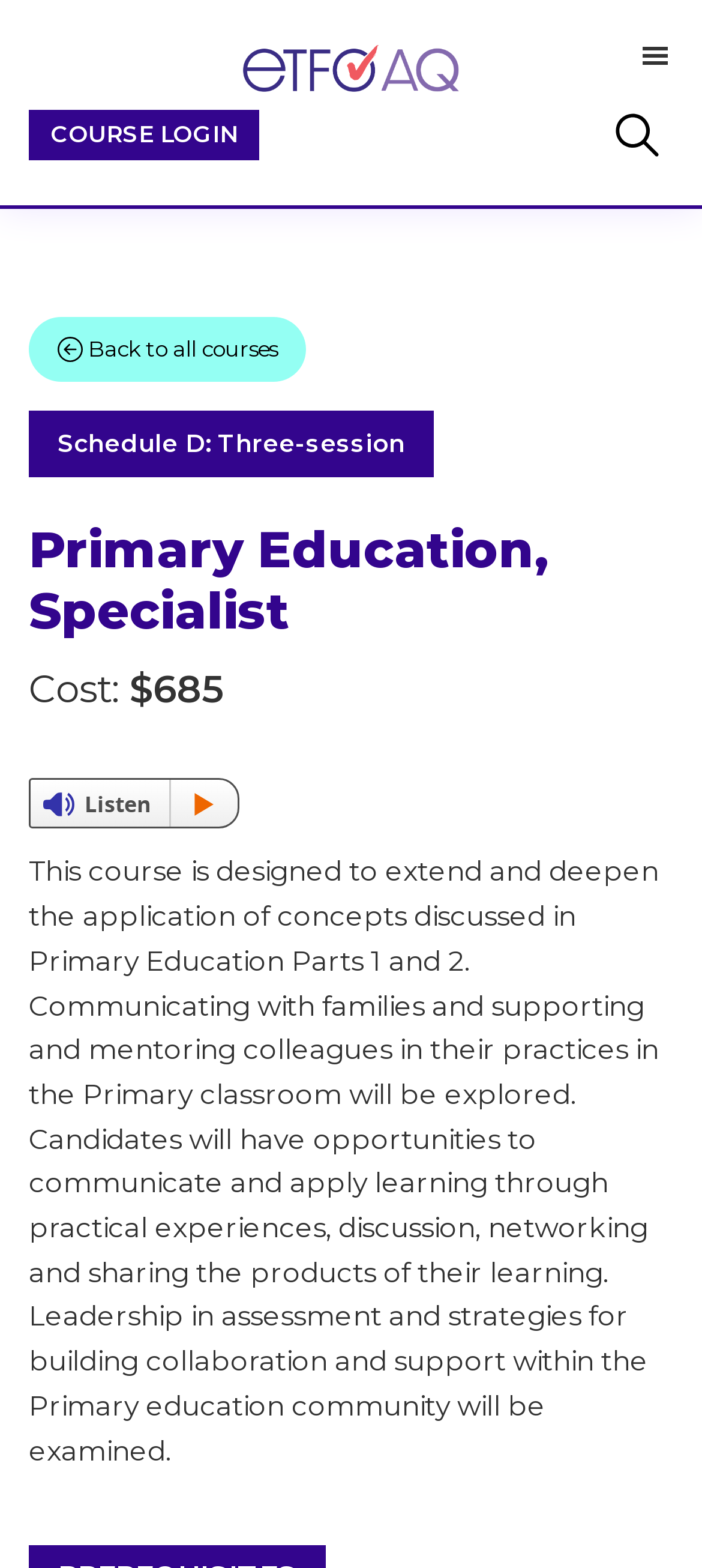Explain the contents of the webpage comprehensively.

The webpage is about Primary Education, Specialist, and it appears to be a course description page. At the top left, there are two "Skip to" links, one for main content and one for footer. Next to these links, there is an ETFO logo image with a link, accompanied by the text "ETFO-AQ" and a tagline "By Educators / For Educators". 

On the top right, there is a menu button with a hamburger icon. Below the menu button, there is a search bar with a placeholder text "Search this website" and a search button. 

The main content area is divided into two sections. The left section has a link "Back to all courses" with a small arrow icon, and a header section that displays the course title "Primary Education, Specialist" in a large font. Below the course title, there is a description of the course, which explains that it is designed to extend and deepen the application of concepts discussed in Primary Education Parts 1 and 2. The course description also mentions the topics that will be explored, such as communicating with families, supporting and mentoring colleagues, leadership in assessment, and building collaboration and support within the Primary education community.

On the right side of the main content area, there is a section that displays the course details, including the cost of the course, which is $685. There is also a "Listen with ReadSpeaker" link that allows users to listen to the course description.